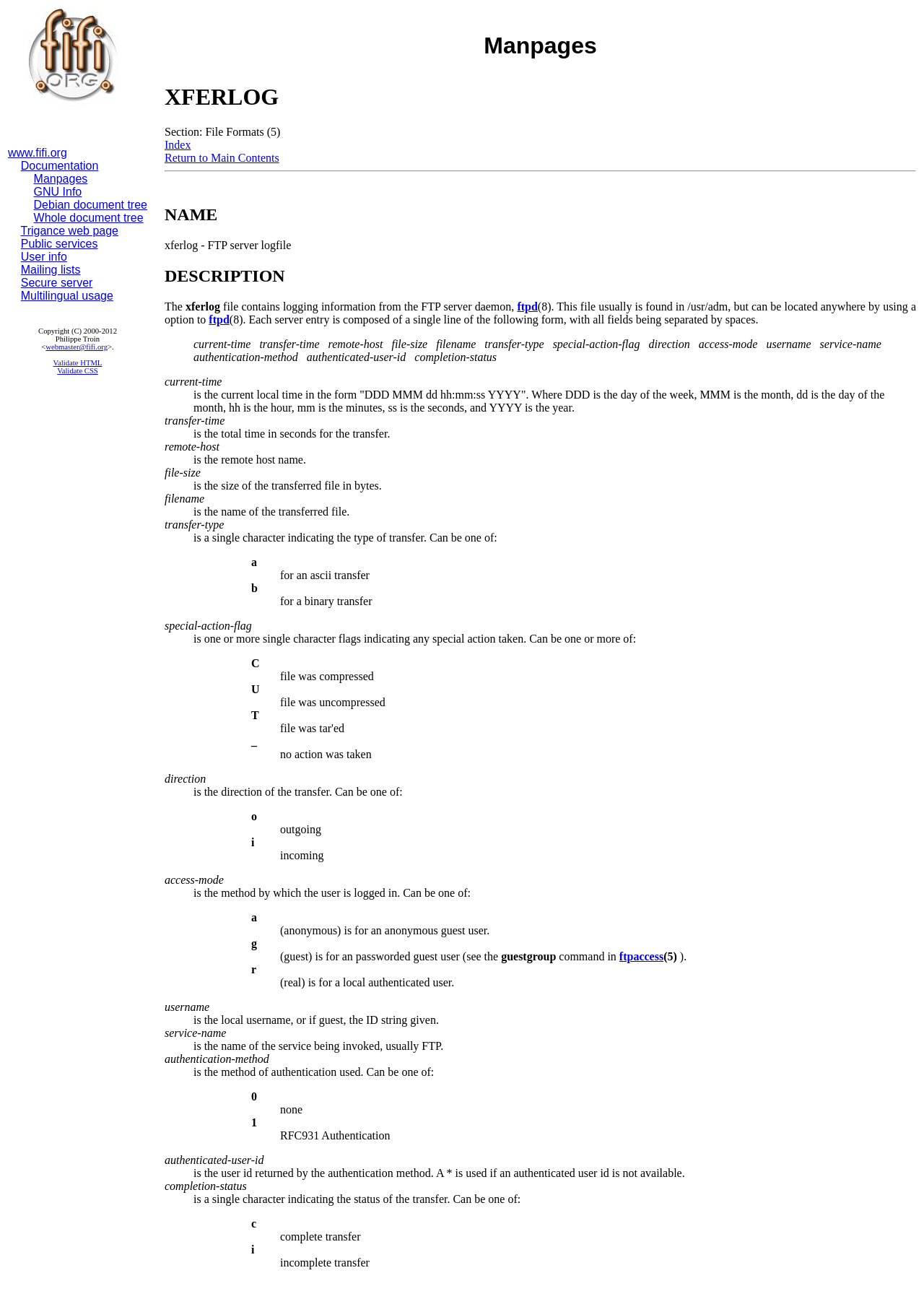Please provide the bounding box coordinates for the element that needs to be clicked to perform the instruction: "Go to the previous post". The coordinates must consist of four float numbers between 0 and 1, formatted as [left, top, right, bottom].

None